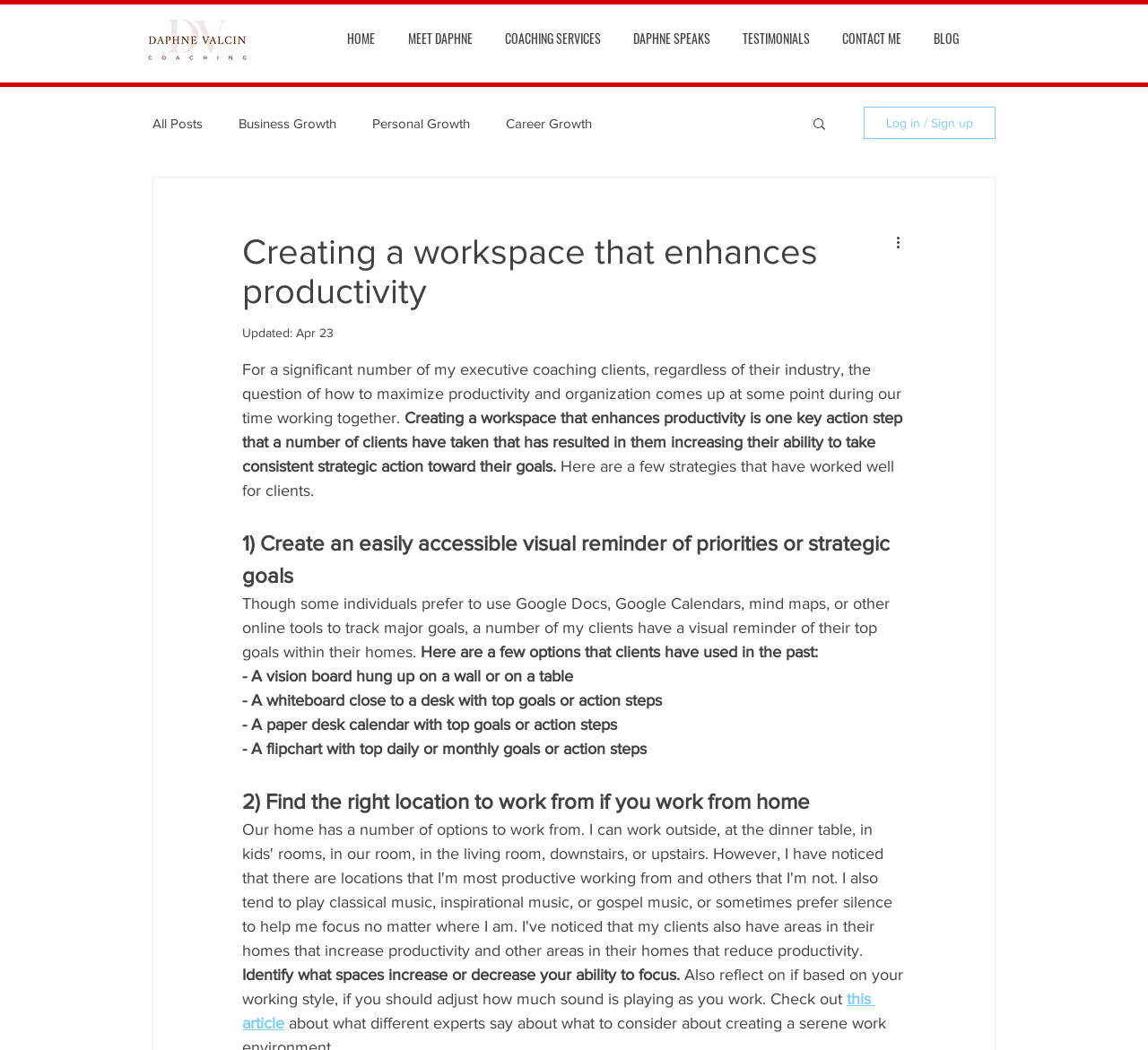What is the purpose of adjusting the sound level while working?
Please provide a detailed answer to the question.

According to the webpage, adjusting the sound level while working is important because it can increase or decrease your ability to focus, and therefore, it is essential to reflect on whether you should adjust how much sound is playing as you work based on your working style.